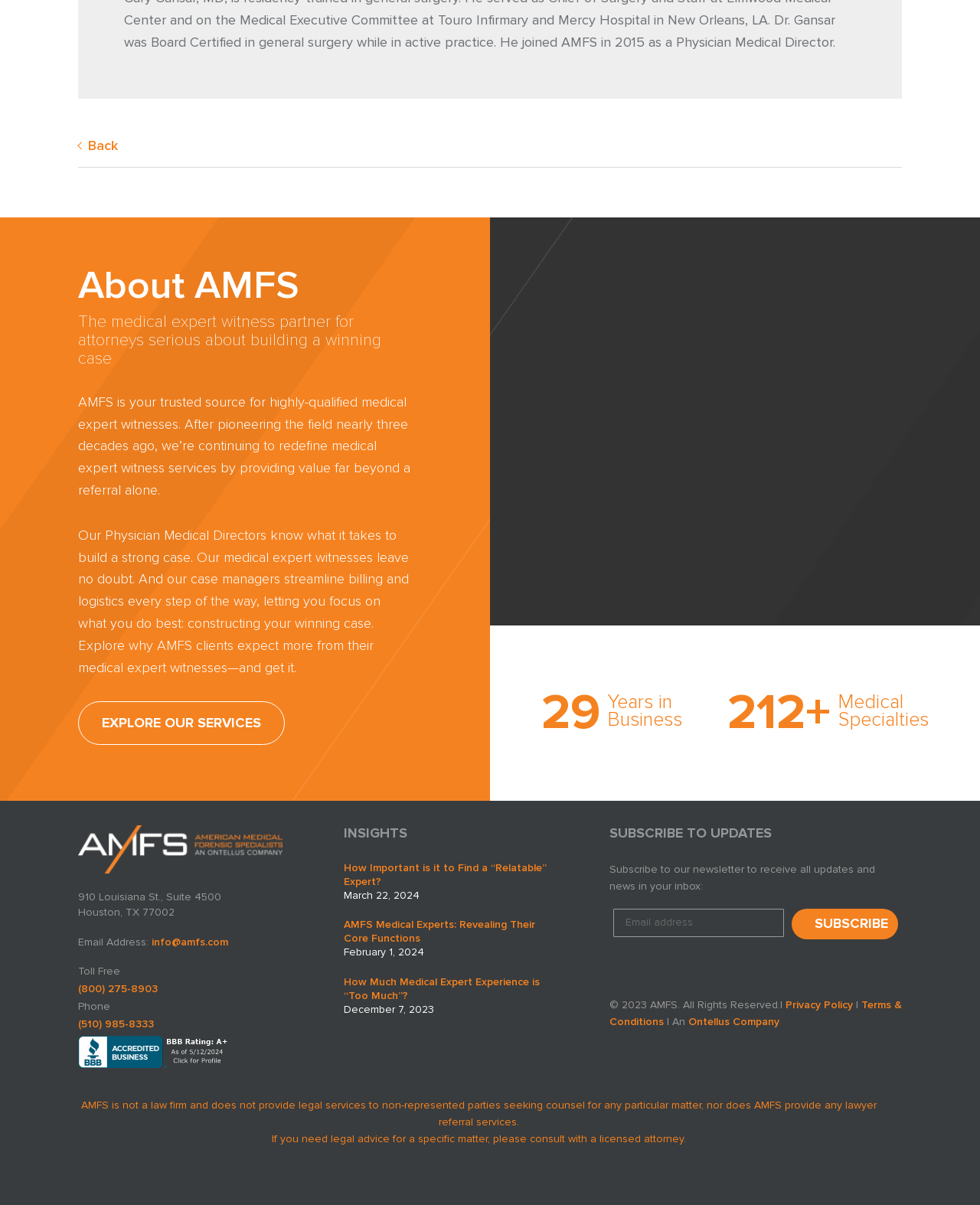Please identify the bounding box coordinates of the element I should click to complete this instruction: 'Click the 'EXPLORE OUR SERVICES' link'. The coordinates should be given as four float numbers between 0 and 1, like this: [left, top, right, bottom].

[0.08, 0.582, 0.291, 0.618]